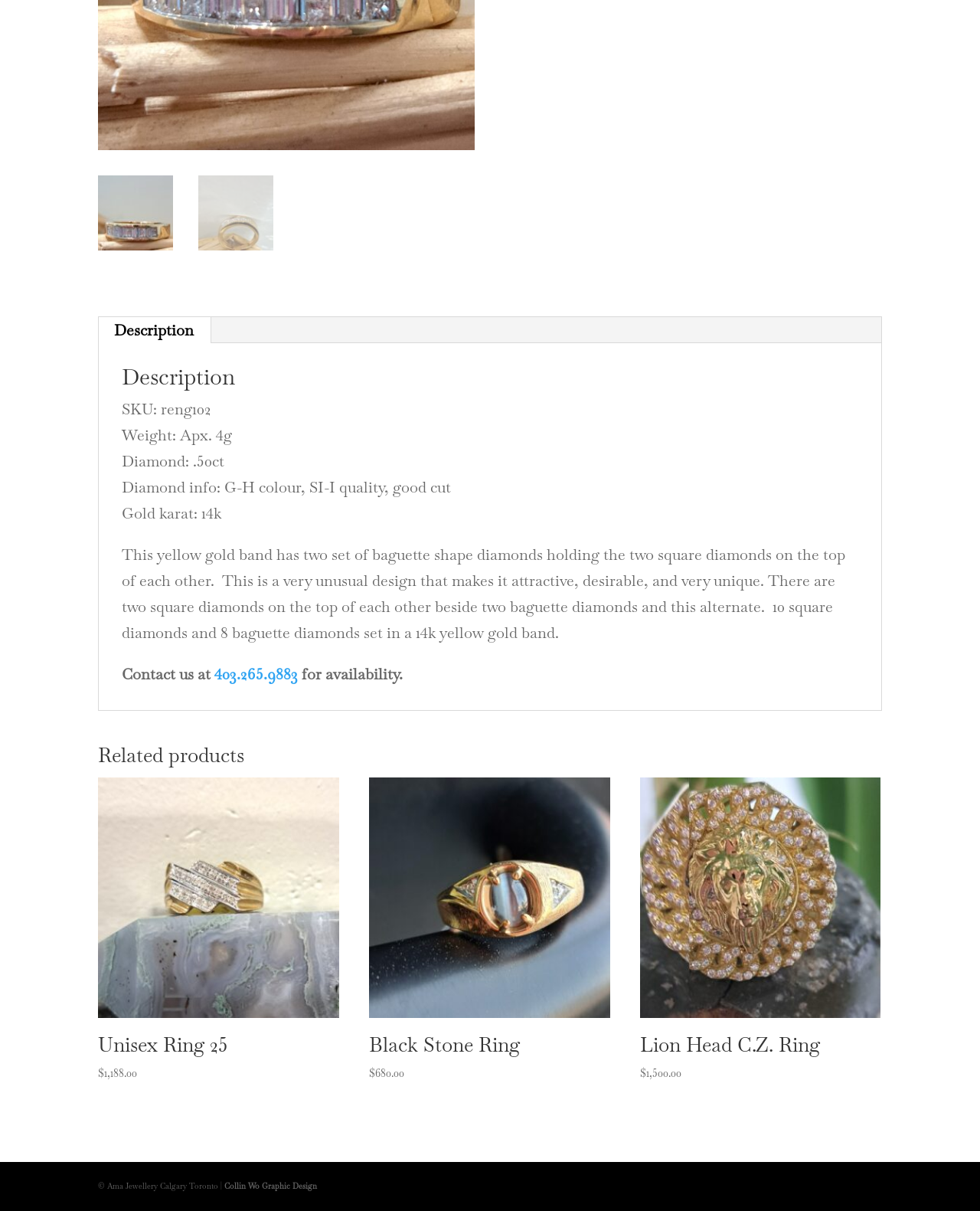Locate the bounding box coordinates of the UI element described by: "403.265.9883". The bounding box coordinates should consist of four float numbers between 0 and 1, i.e., [left, top, right, bottom].

[0.219, 0.548, 0.304, 0.565]